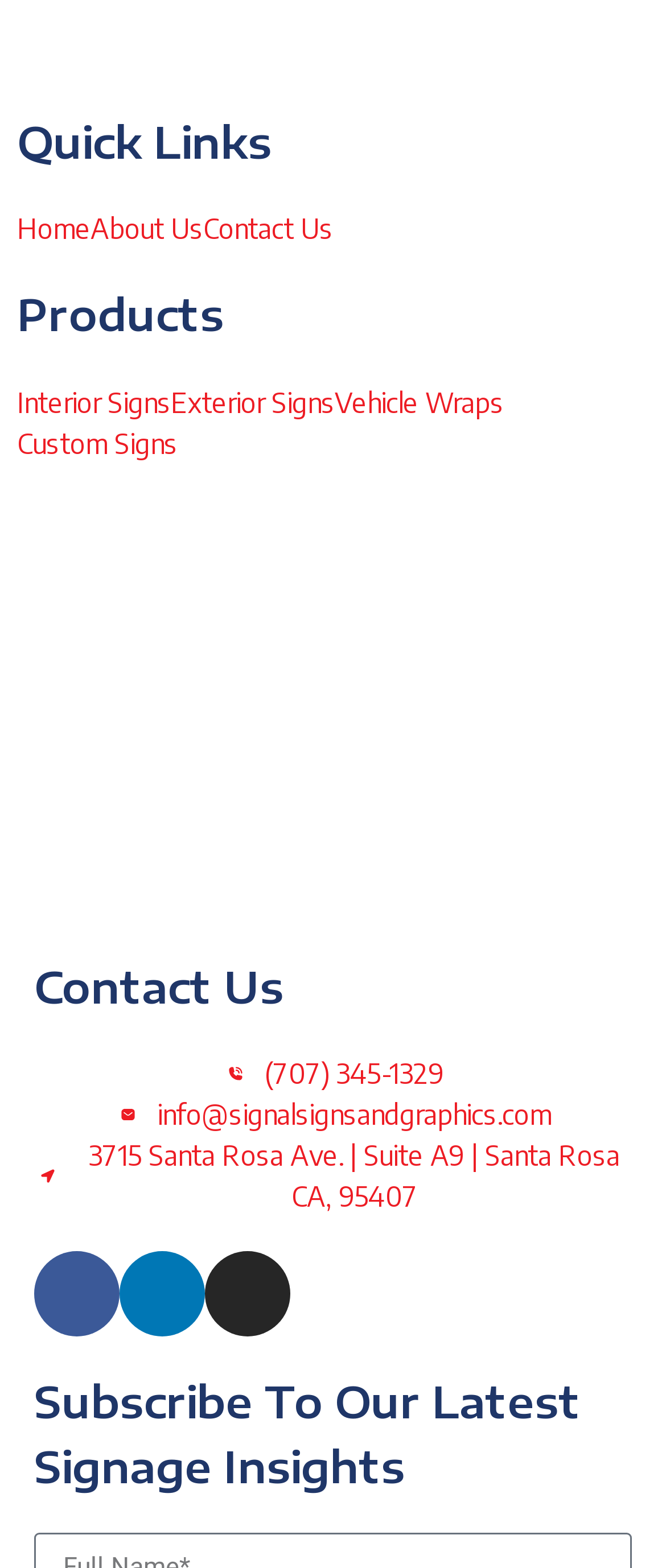Please determine the bounding box coordinates, formatted as (top-left x, top-left y, bottom-right x, bottom-right y), with all values as floating point numbers between 0 and 1. Identify the bounding box of the region described as: Exterior Signs

[0.256, 0.243, 0.503, 0.269]